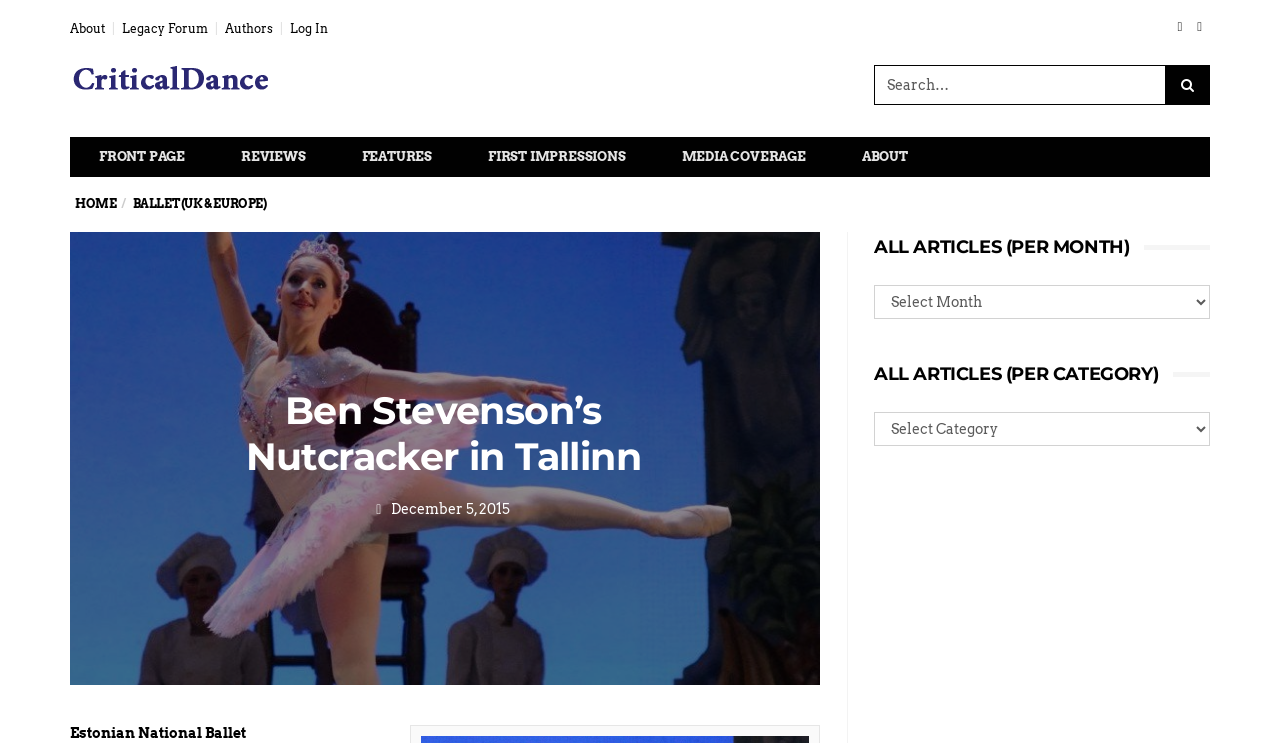Identify and provide the text content of the webpage's primary headline.

Ben Stevenson’s Nutcracker in Tallinn